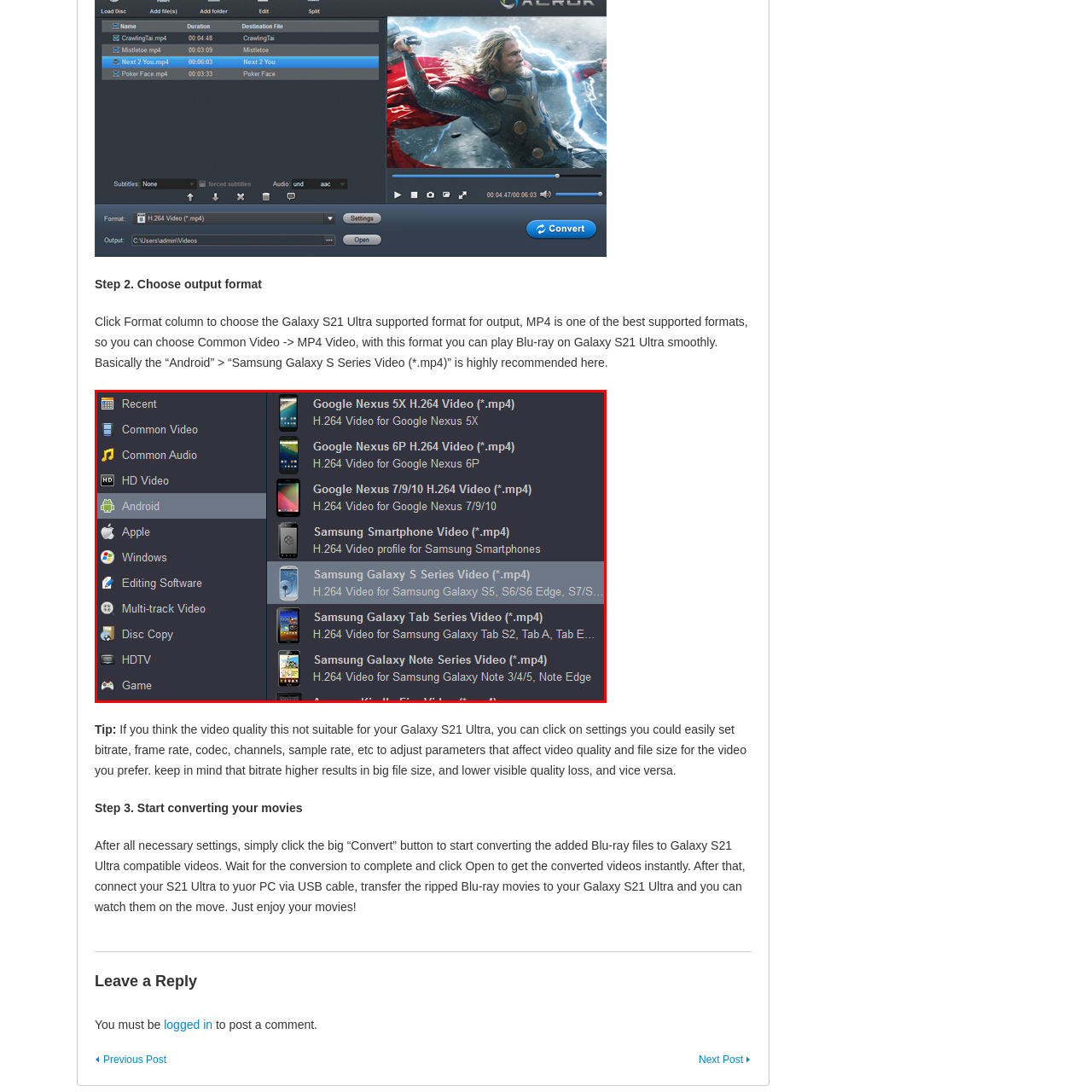Carefully analyze the image within the red boundary and describe it extensively.

The image displays a software interface featuring various video format options for Android devices, specifically highlighting the "Samsung Galaxy S Series Video (*.mp4)" option. This selection is crucial for users looking to convert videos to a format compatible with their Samsung Galaxy S series smartphones, such as the S5, S6, S6 Edge, and S7. The list also includes video formats for other devices, including multiple Google Nexus models and Samsung's tablet series. This interface guides users in choosing the best supported video formats to ensure smooth playback on their devices, with MP4 being recommended for optimal performance.